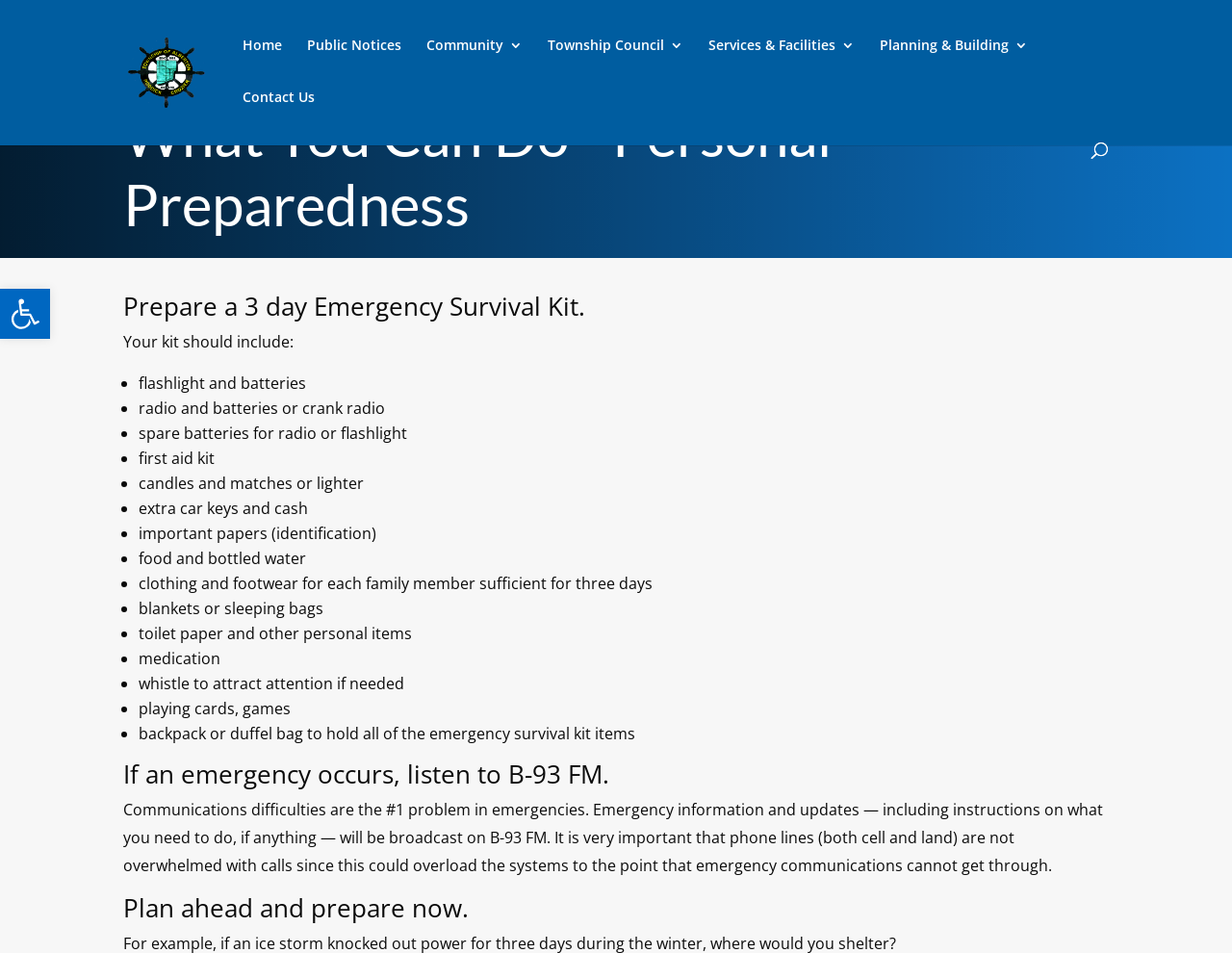What radio station should you listen to in an emergency?
Answer the question with a detailed and thorough explanation.

According to the webpage, if an emergency occurs, you should listen to B-93 FM for emergency information and updates, including instructions on what you need to do.